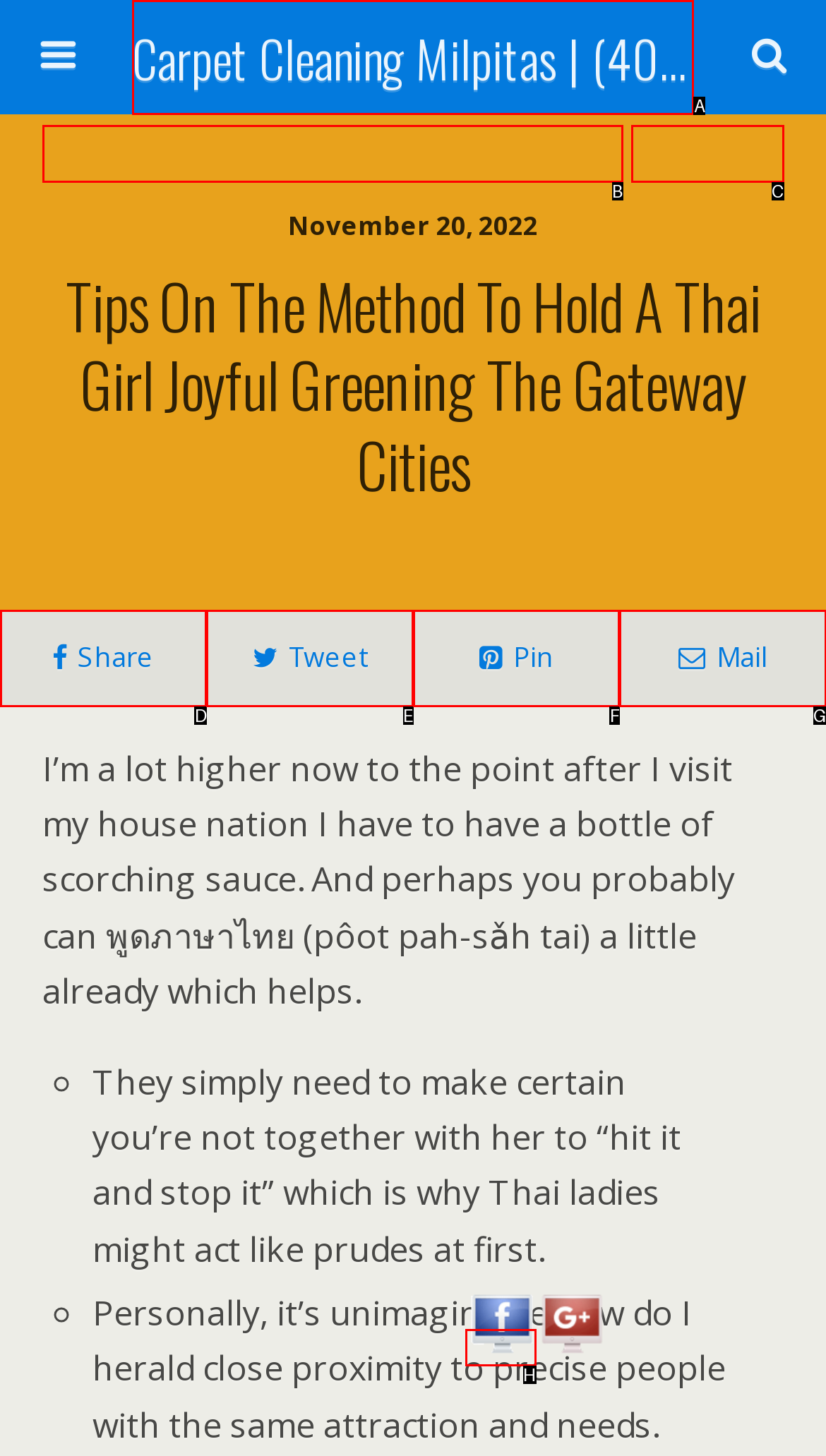Which lettered option should I select to achieve the task: Visit Us On Facebook according to the highlighted elements in the screenshot?

H